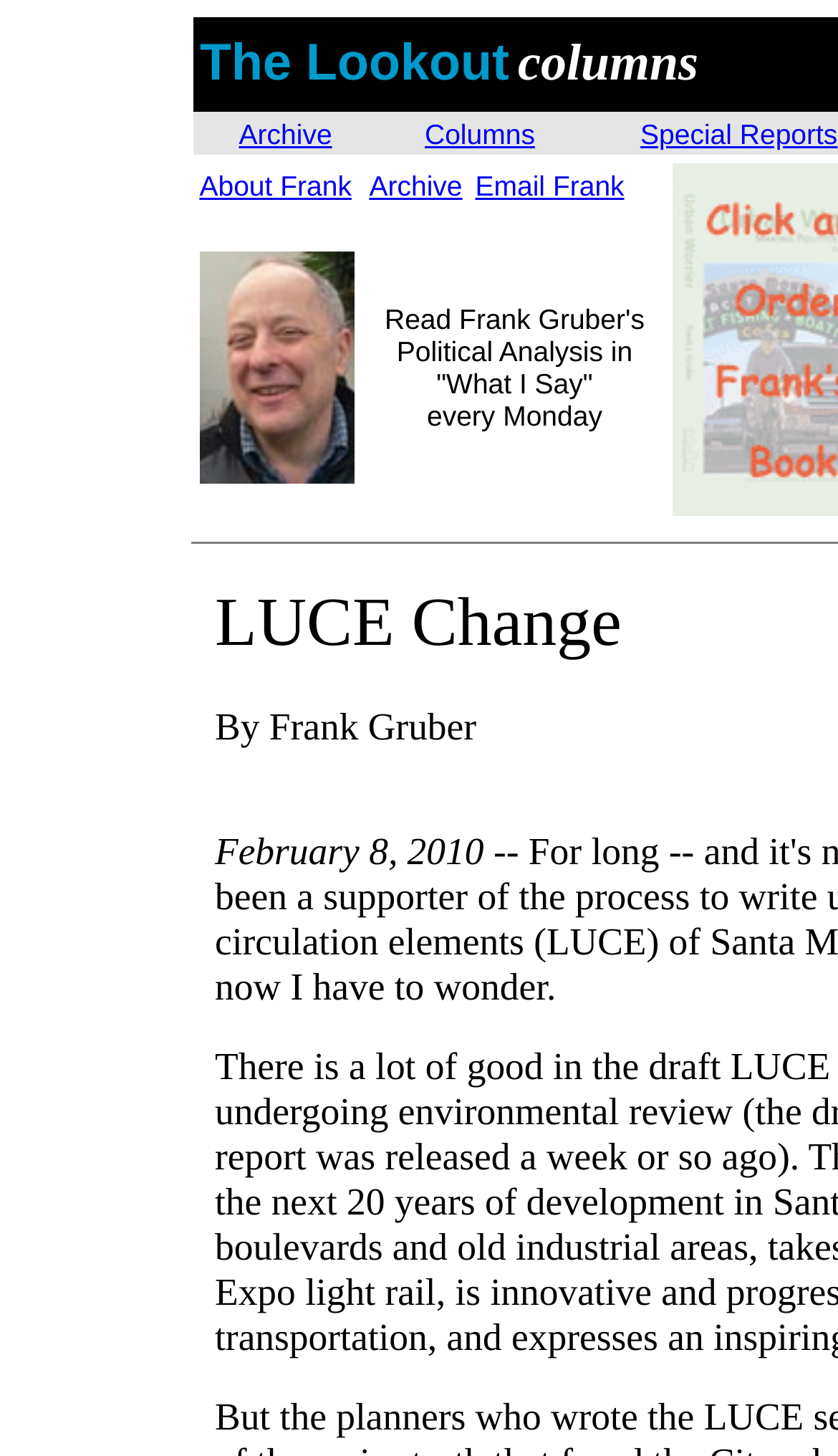Select the bounding box coordinates of the element I need to click to carry out the following instruction: "view archive".

[0.236, 0.08, 0.446, 0.103]